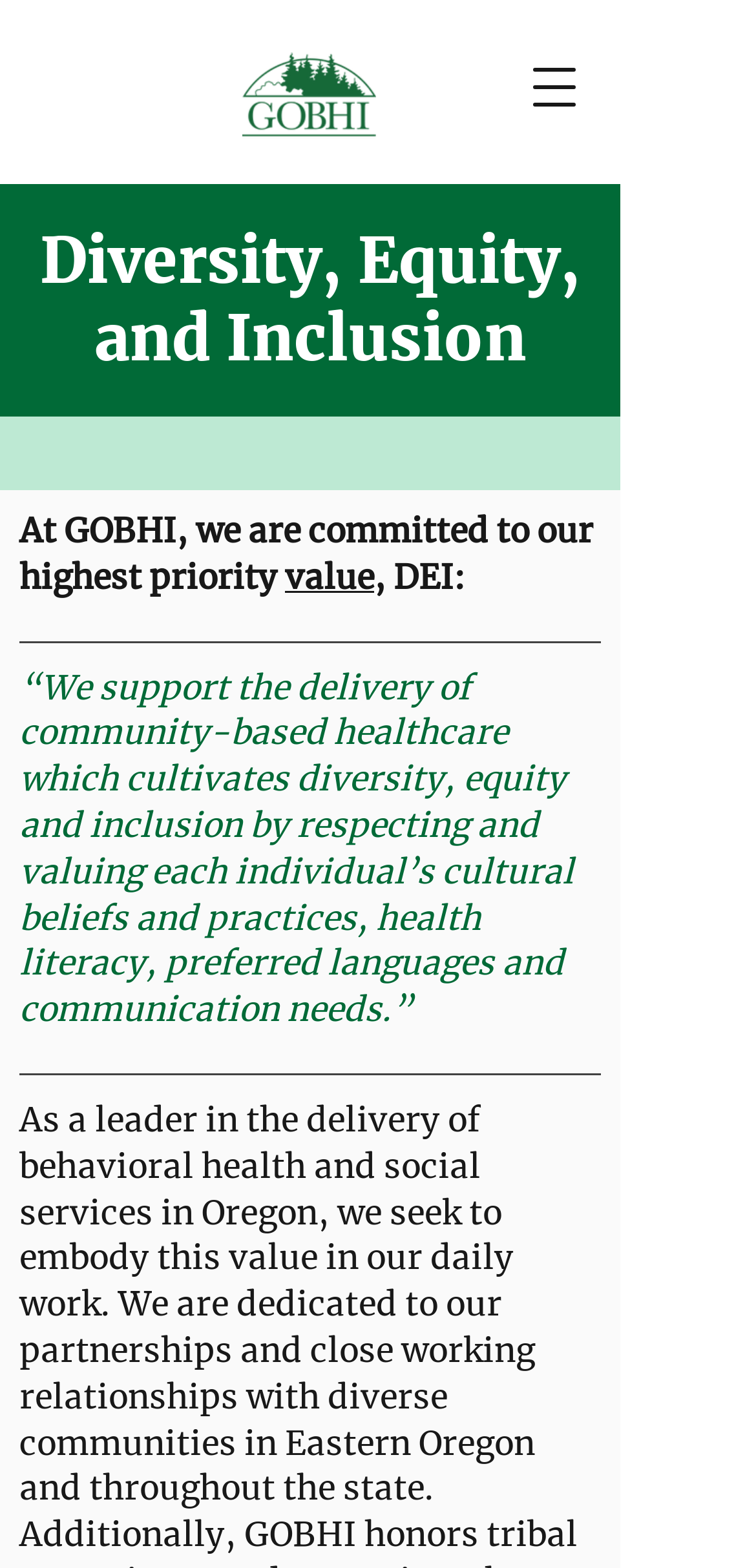Using the provided element description "aria-label="Open navigation menu"", determine the bounding box coordinates of the UI element.

[0.682, 0.031, 0.785, 0.08]